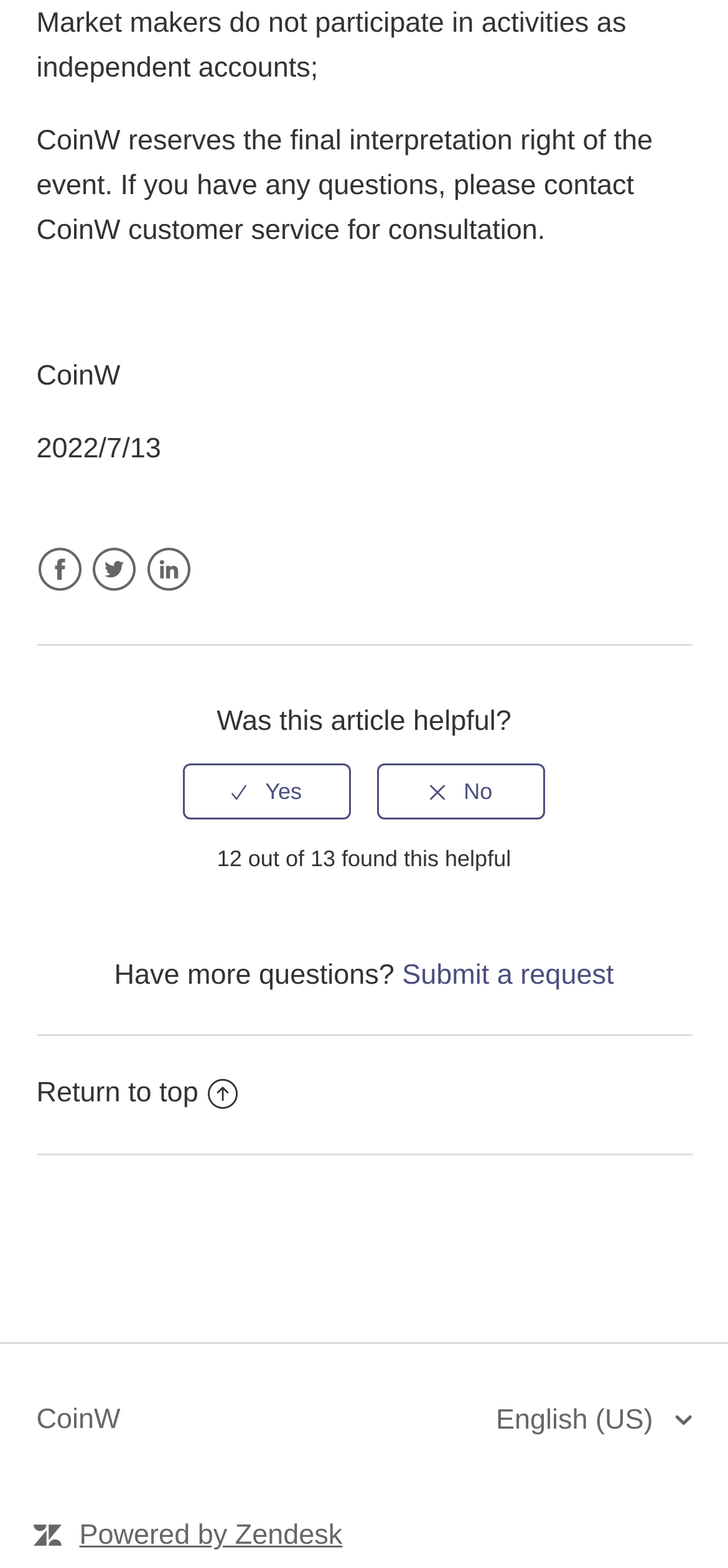What social media platforms are linked in the footer?
Please ensure your answer to the question is detailed and covers all necessary aspects.

The footer of the webpage contains links to three social media platforms: Facebook, Twitter, and LinkedIn, allowing users to access the website's social media presence and engage with the brand on different platforms.